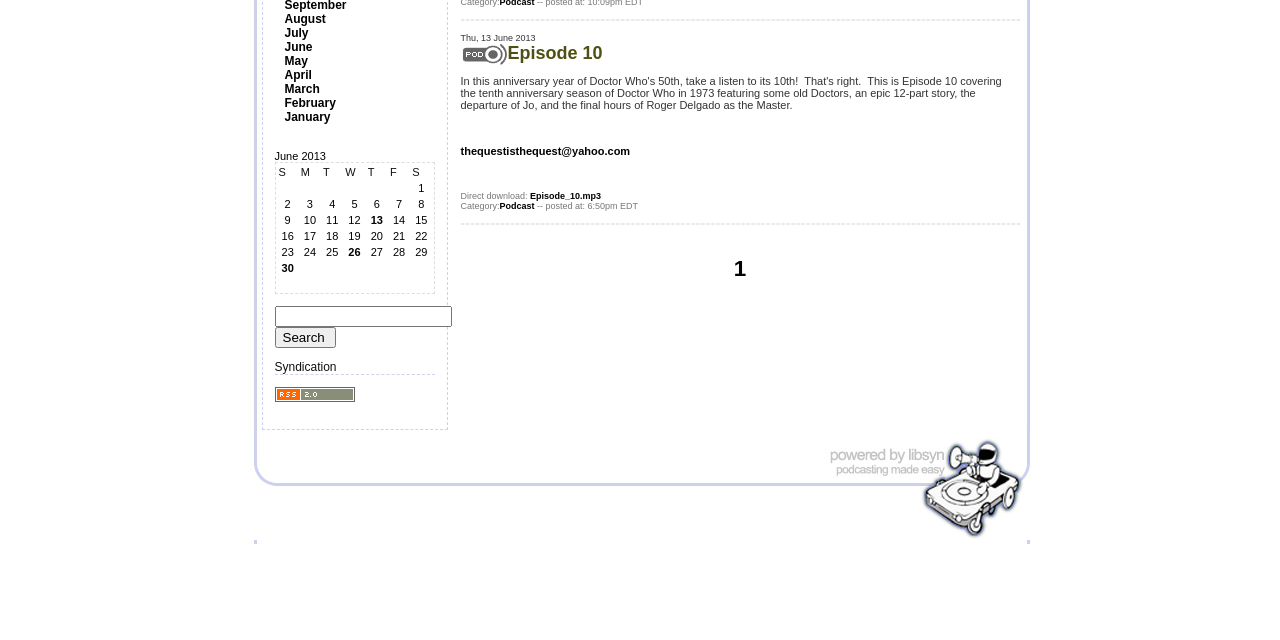Predict the bounding box of the UI element based on this description: "thequestisthequest@yahoo.com".

[0.36, 0.227, 0.492, 0.245]